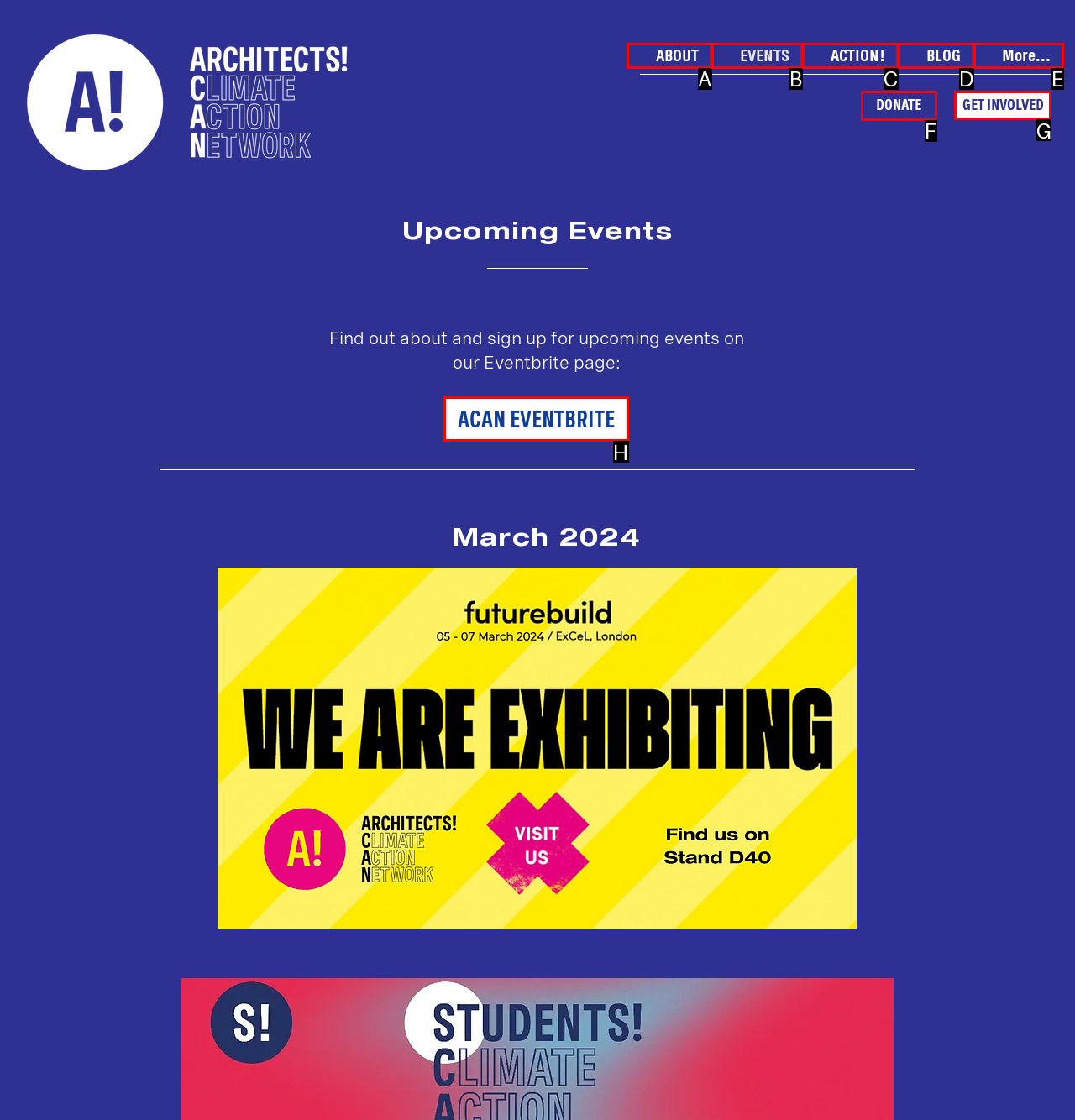What option should I click on to execute the task: Get involved with ACAN? Give the letter from the available choices.

G